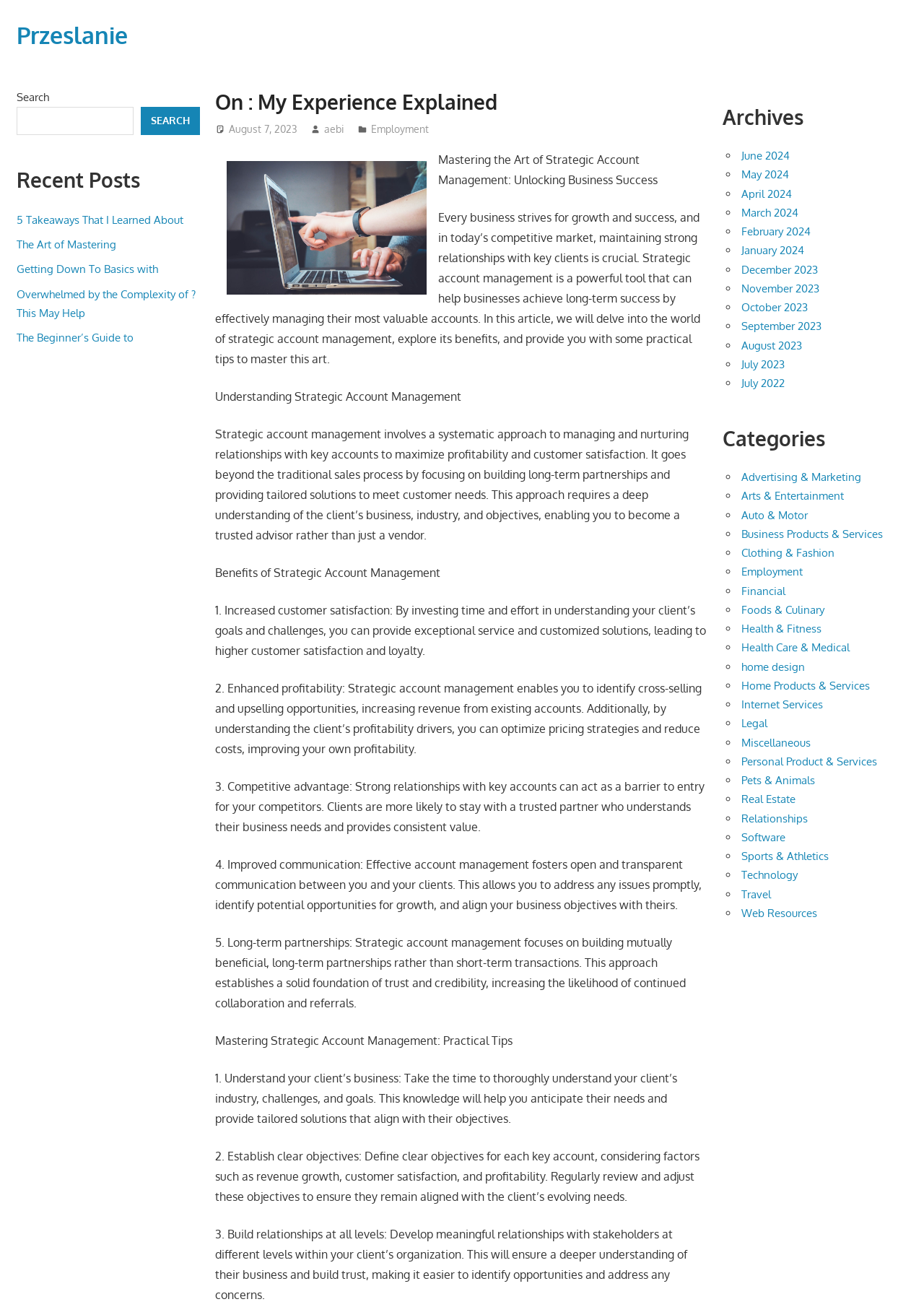Reply to the question with a brief word or phrase: What is the title of the article?

Mastering the Art of Strategic Account Management